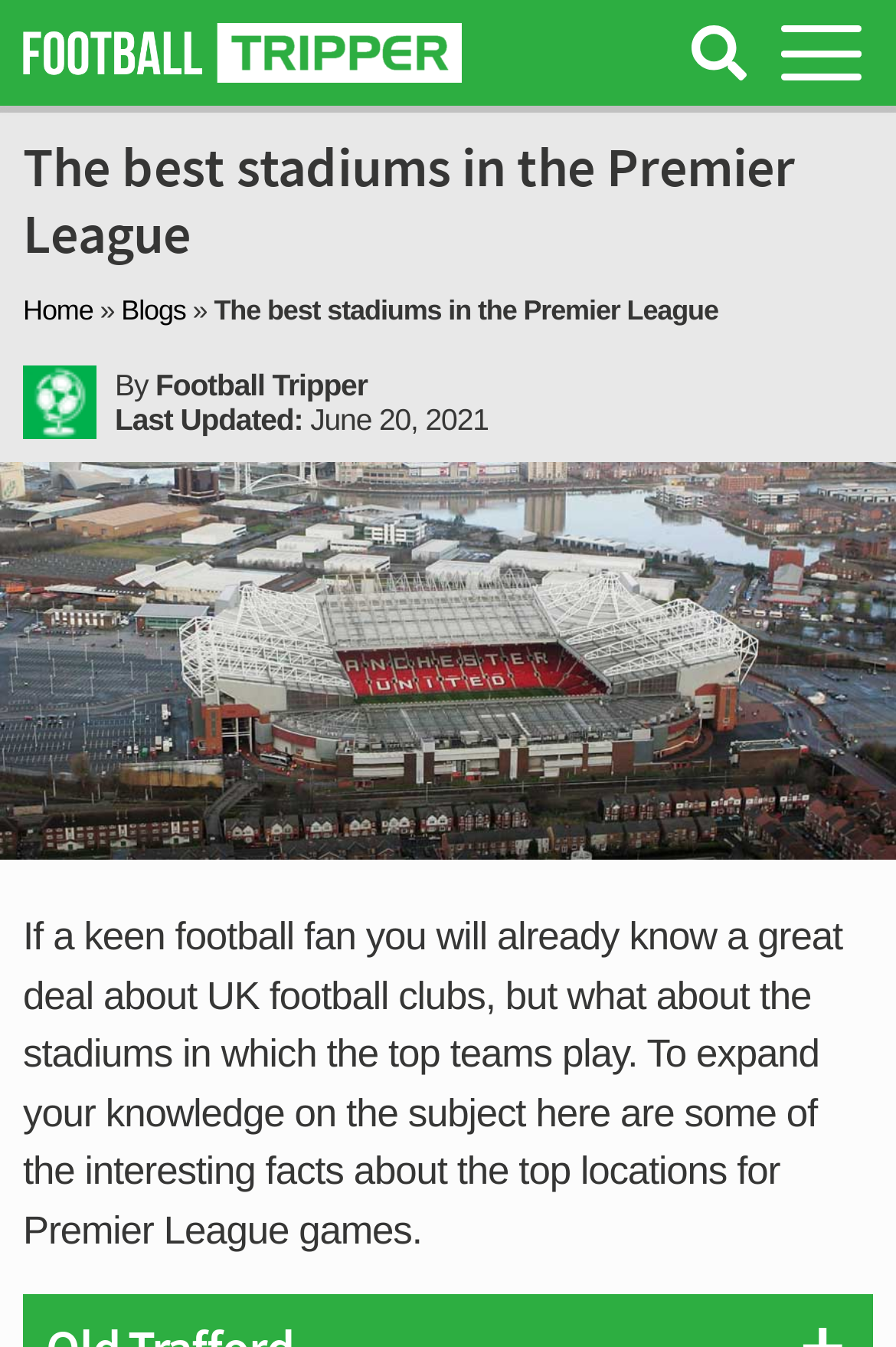Reply to the question with a single word or phrase:
What is the logo of the website?

Football Tripper Logo